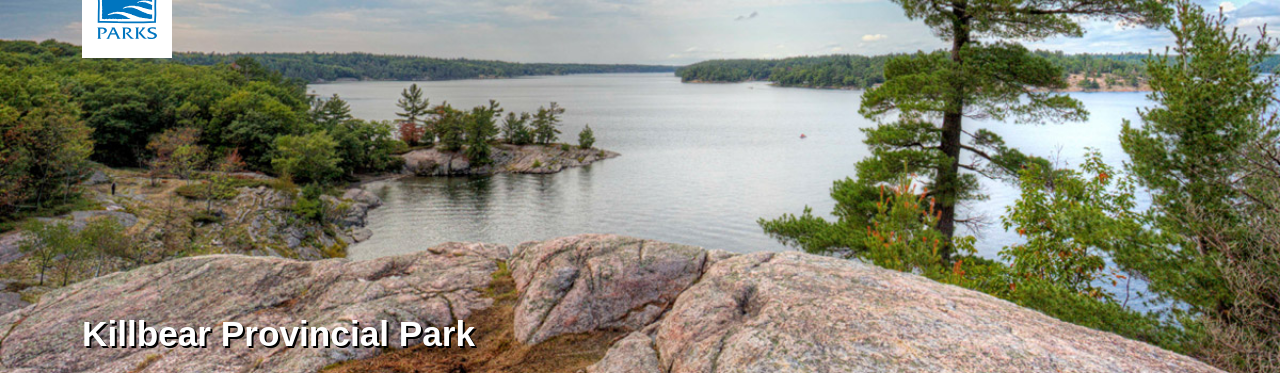Illustrate the image with a detailed caption.

A stunning view of Killbear Provincial Park showcases its picturesque landscape, featuring rocky outcrops, lush greenery, and a serene waterway that stretches into the distance. The image captures the essence of this natural oasis, highlighting the tranquility of the park's waterfront and surrounding forests. The title "Killbear Provincial Park" is prominently displayed, emphasizing the park's identity. This scene invites visitors to explore the park's beautiful habitats, perfect for a variety of outdoor activities, while the Ontario Parks logo in the corner reinforces its connection to provincial conservation efforts.